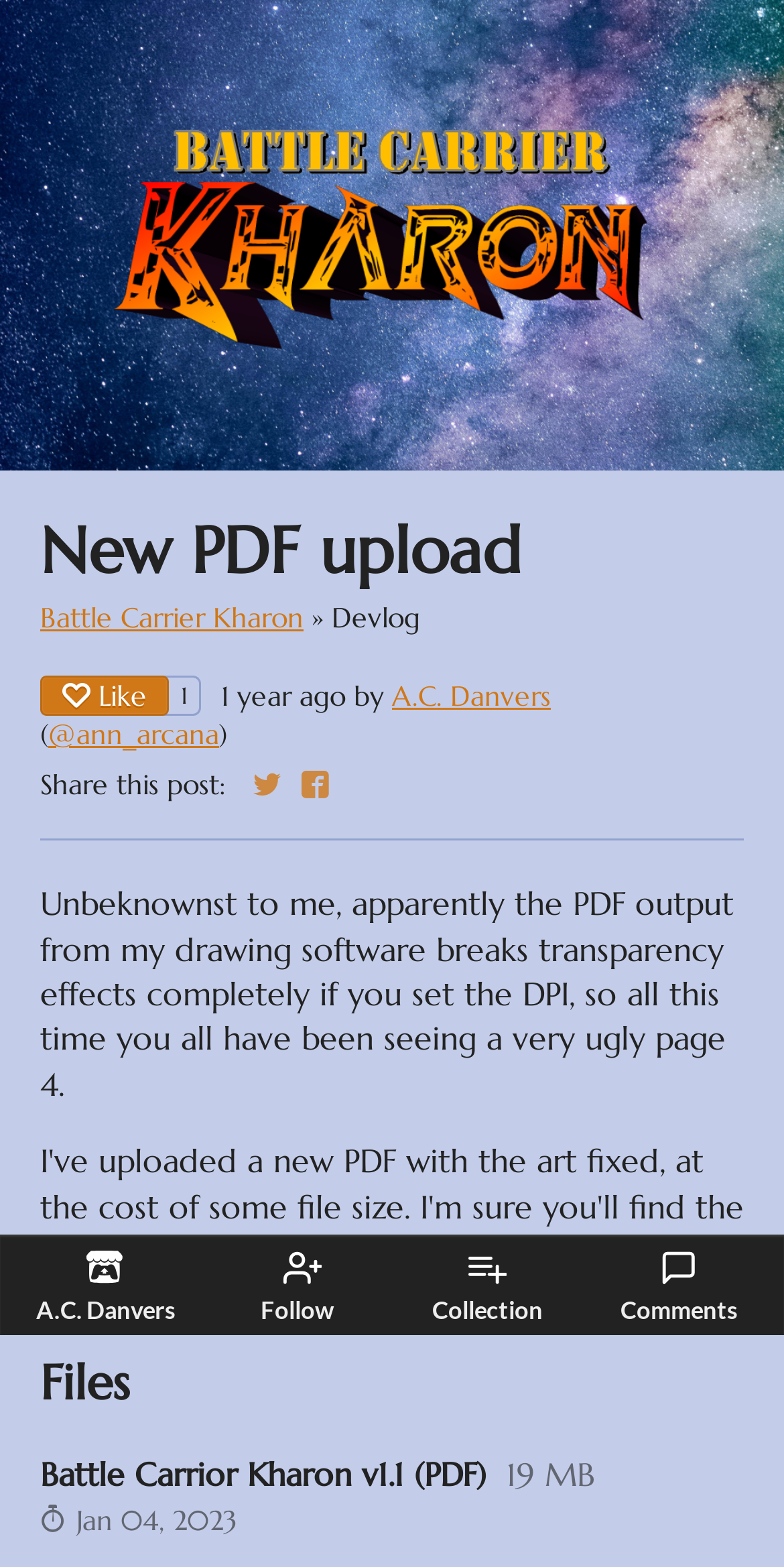Identify the main heading of the webpage and provide its text content.

New PDF upload